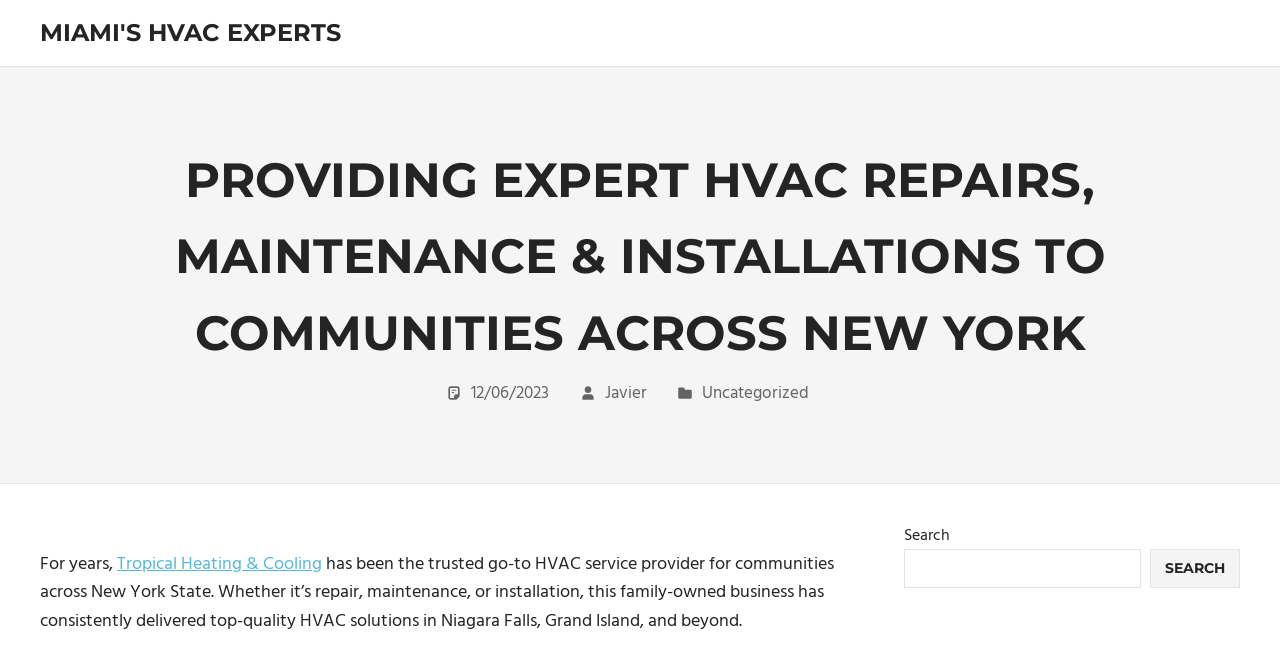What is the name of the family-owned HVAC business?
Could you give a comprehensive explanation in response to this question?

I found a link with the text 'Tropical Heating & Cooling' on the webpage, which is described as a family-owned business that provides HVAC services, indicating that it is the name of the business.